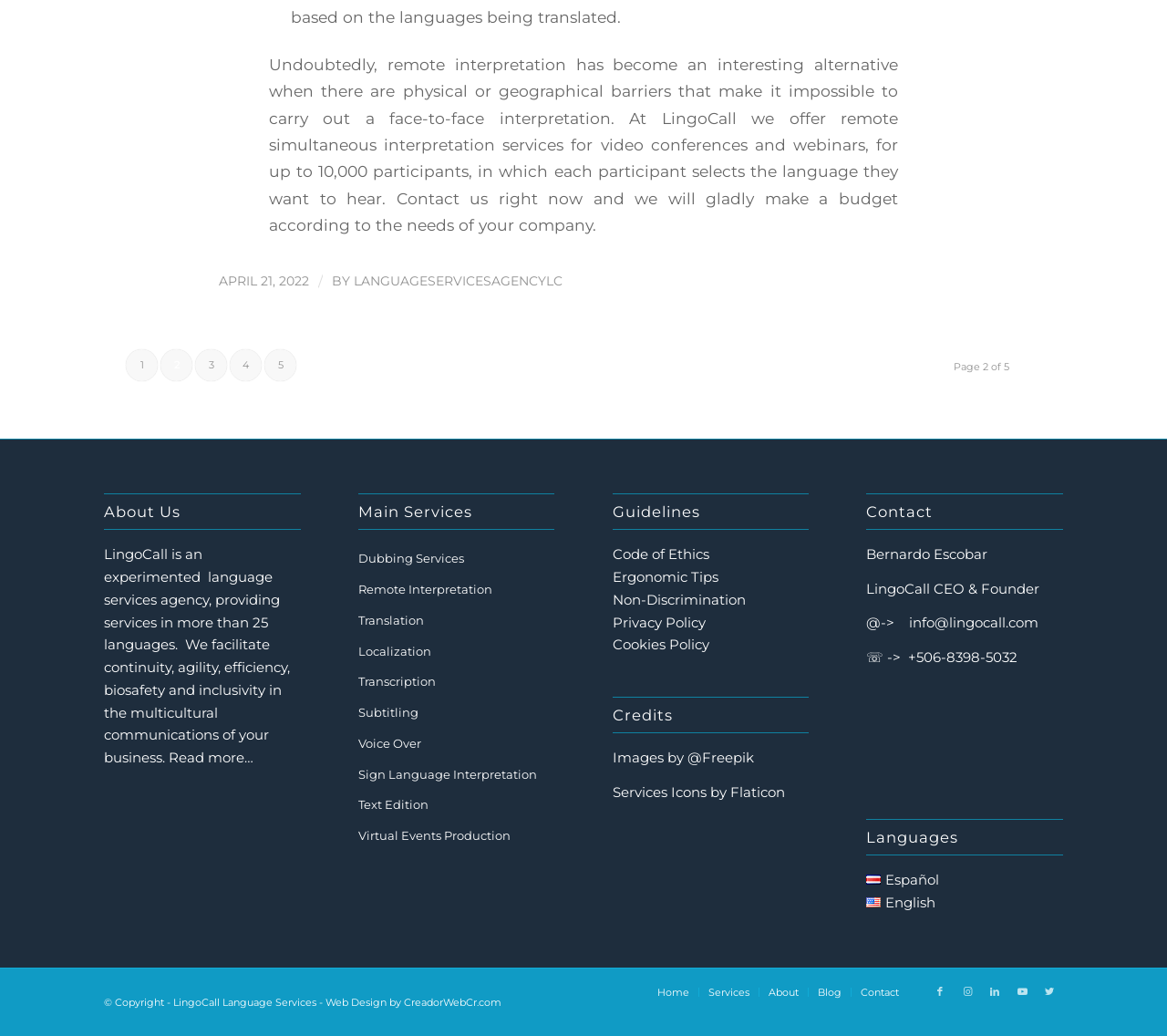Identify the bounding box for the described UI element. Provide the coordinates in (top-left x, top-left y, bottom-right x, bottom-right y) format with values ranging from 0 to 1: +506-8398-5032

[0.778, 0.626, 0.872, 0.643]